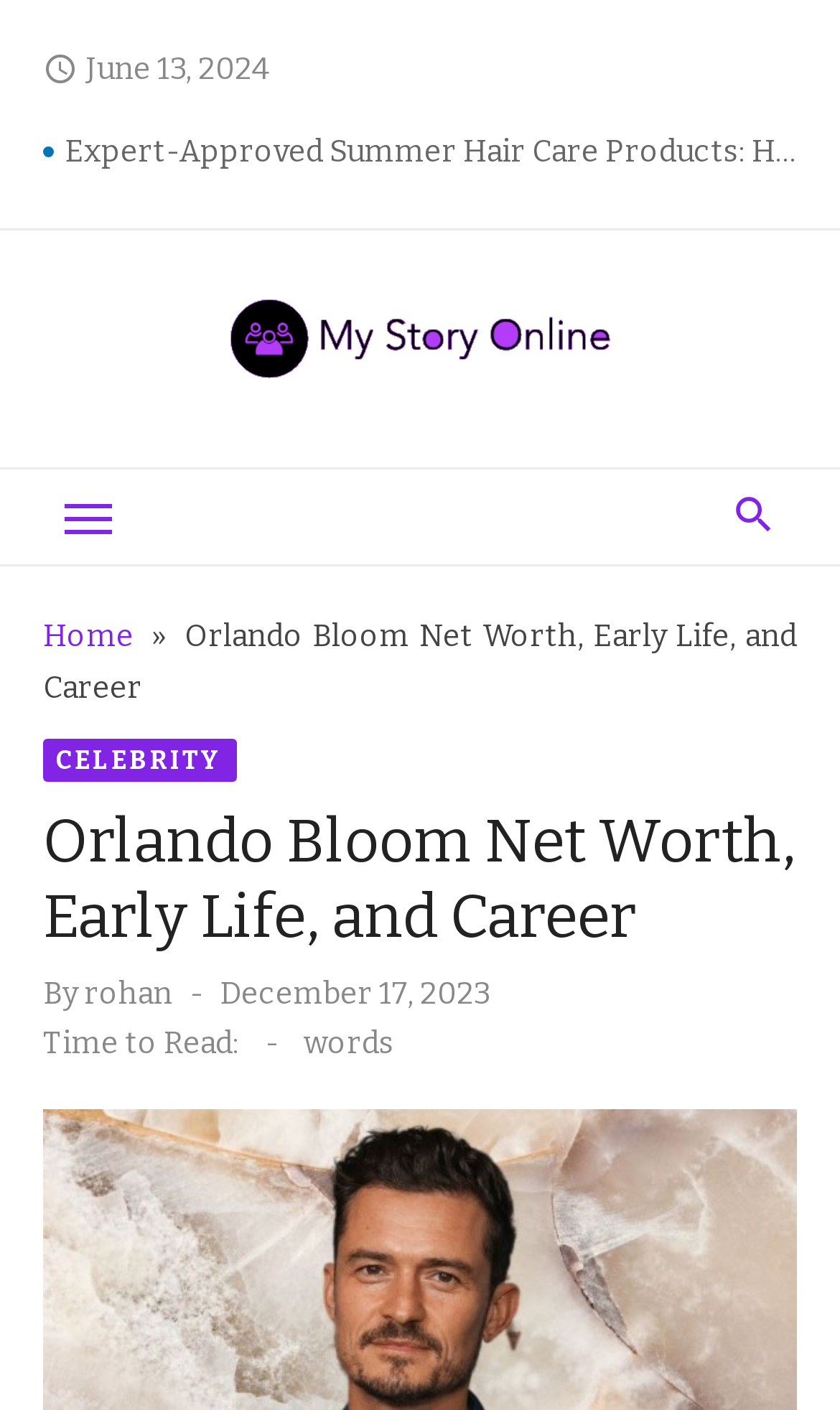Please determine the bounding box coordinates of the clickable area required to carry out the following instruction: "Check the 'CELEBRITY' category". The coordinates must be four float numbers between 0 and 1, represented as [left, top, right, bottom].

[0.051, 0.523, 0.281, 0.555]